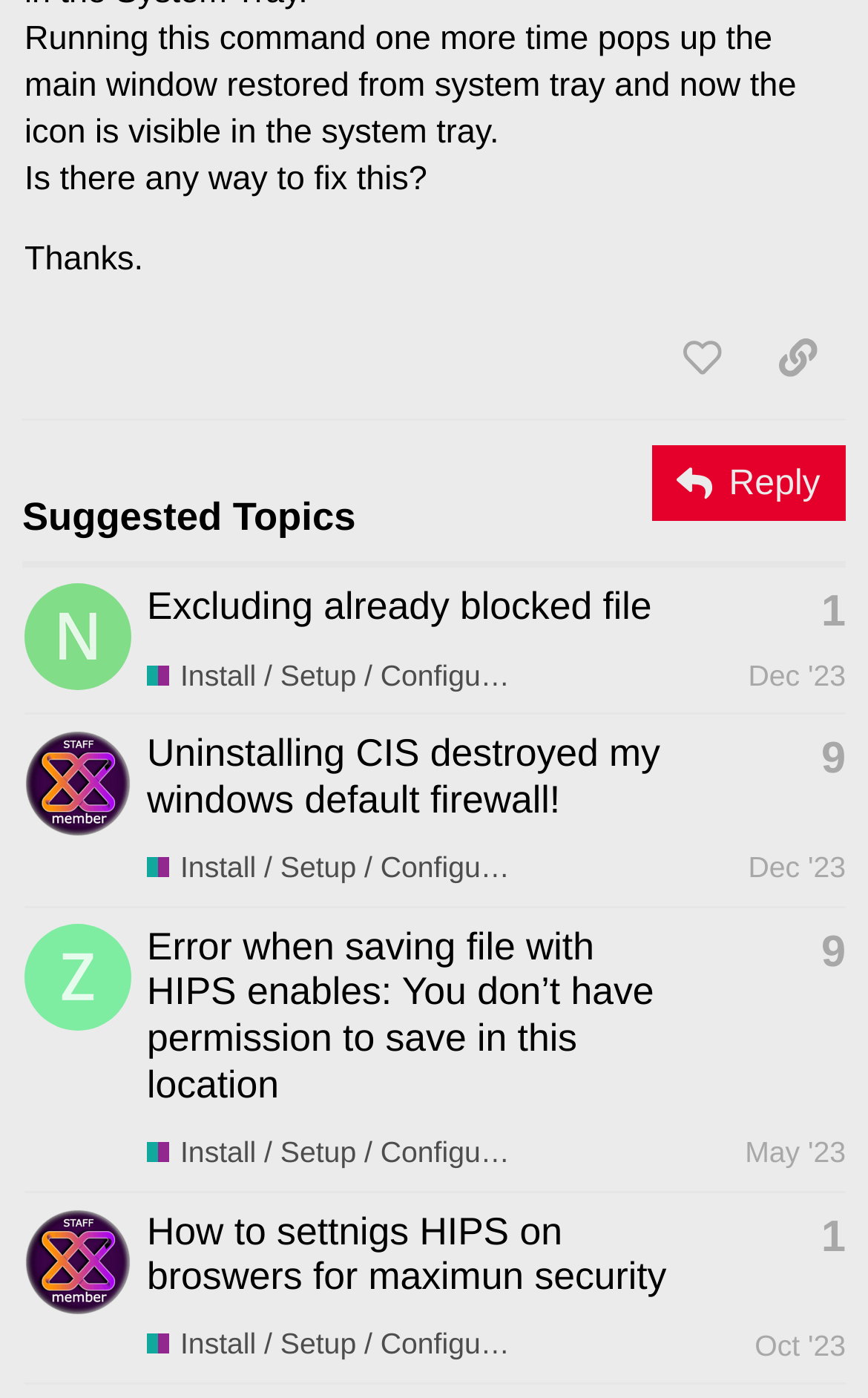Can you find the bounding box coordinates for the UI element given this description: "9"? Provide the coordinates as four float numbers between 0 and 1: [left, top, right, bottom].

[0.946, 0.529, 0.974, 0.561]